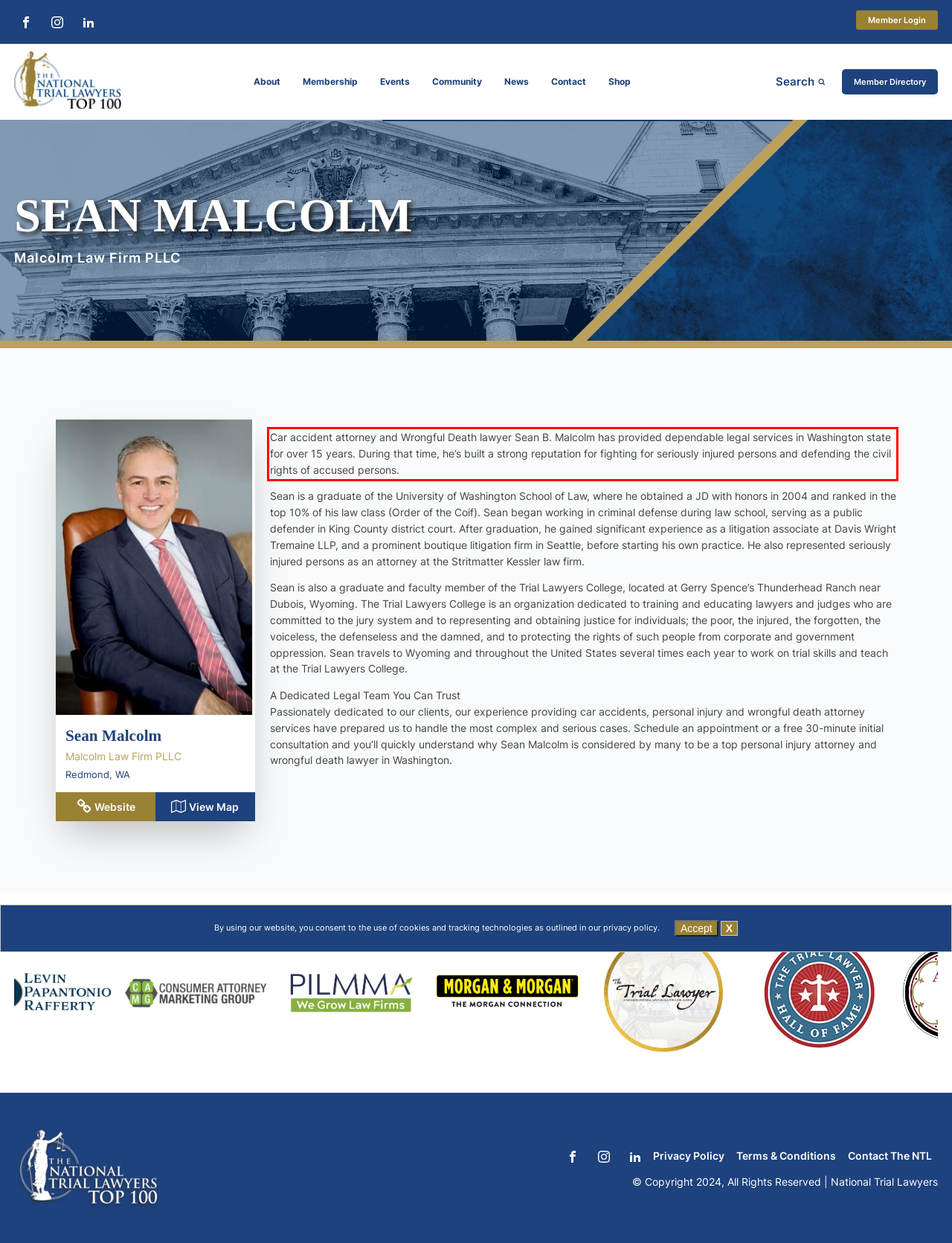Look at the screenshot of the webpage, locate the red rectangle bounding box, and generate the text content that it contains.

Car accident attorney and Wrongful Death lawyer Sean B. Malcolm has provided dependable legal services in Washington state for over 15 years. During that time, he’s built a strong reputation for fighting for seriously injured persons and defending the civil rights of accused persons.